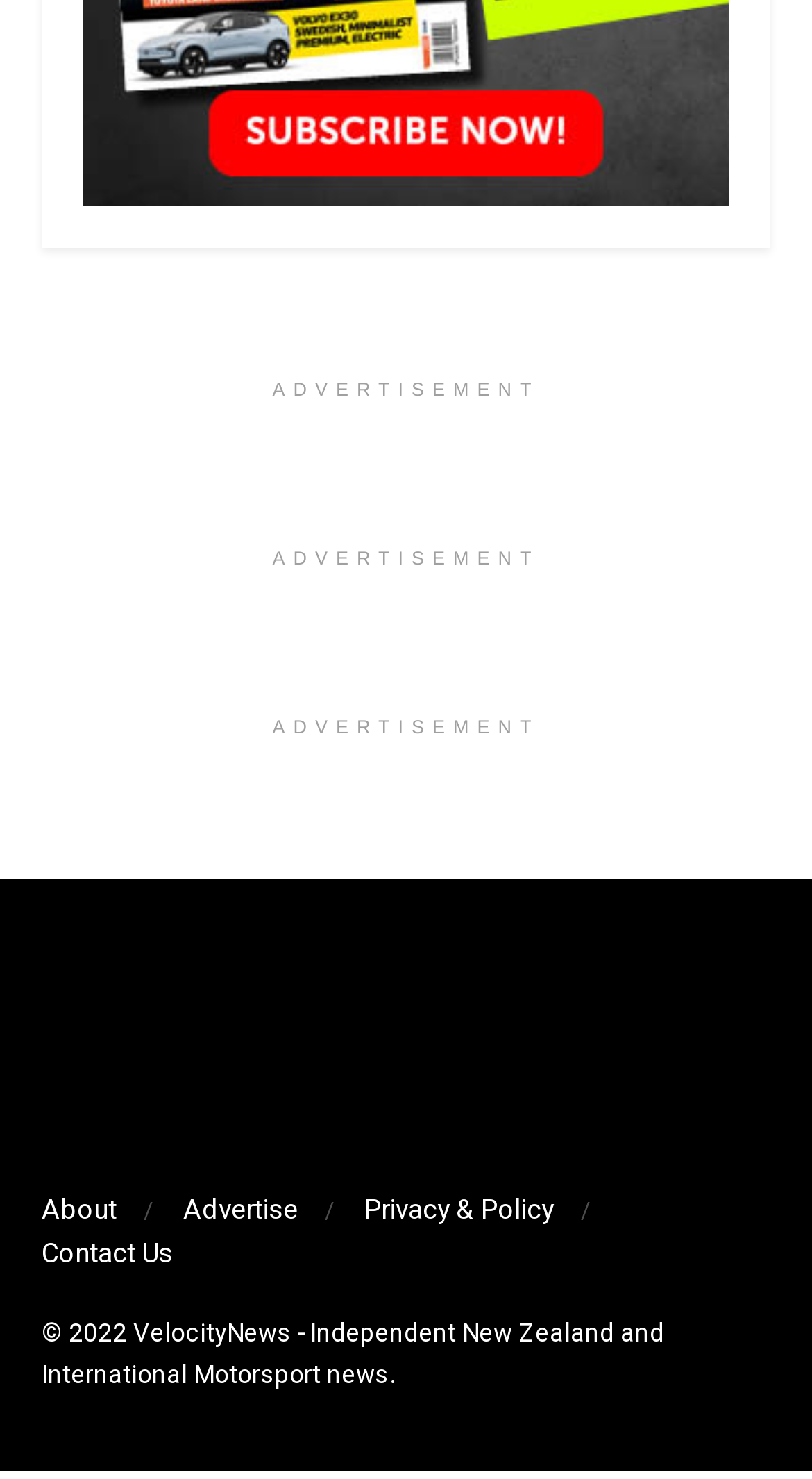What is the name of the website?
Provide a detailed answer to the question using information from the image.

The name of the website can be inferred from the copyright information at the bottom of the page, which states '© 2022 VelocityNews - Independent New Zealand and International Motorsport news.'